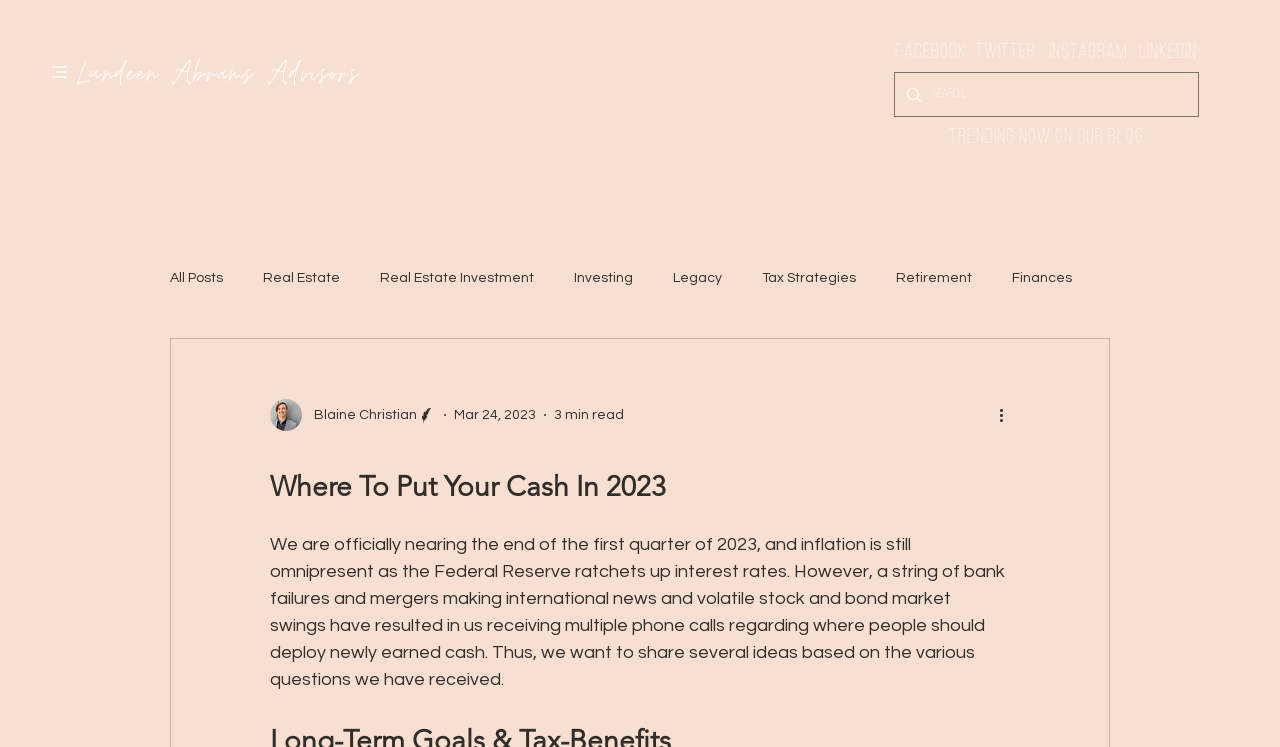Please identify the bounding box coordinates of the area that needs to be clicked to follow this instruction: "Go to the 'Home Improvement' page".

None